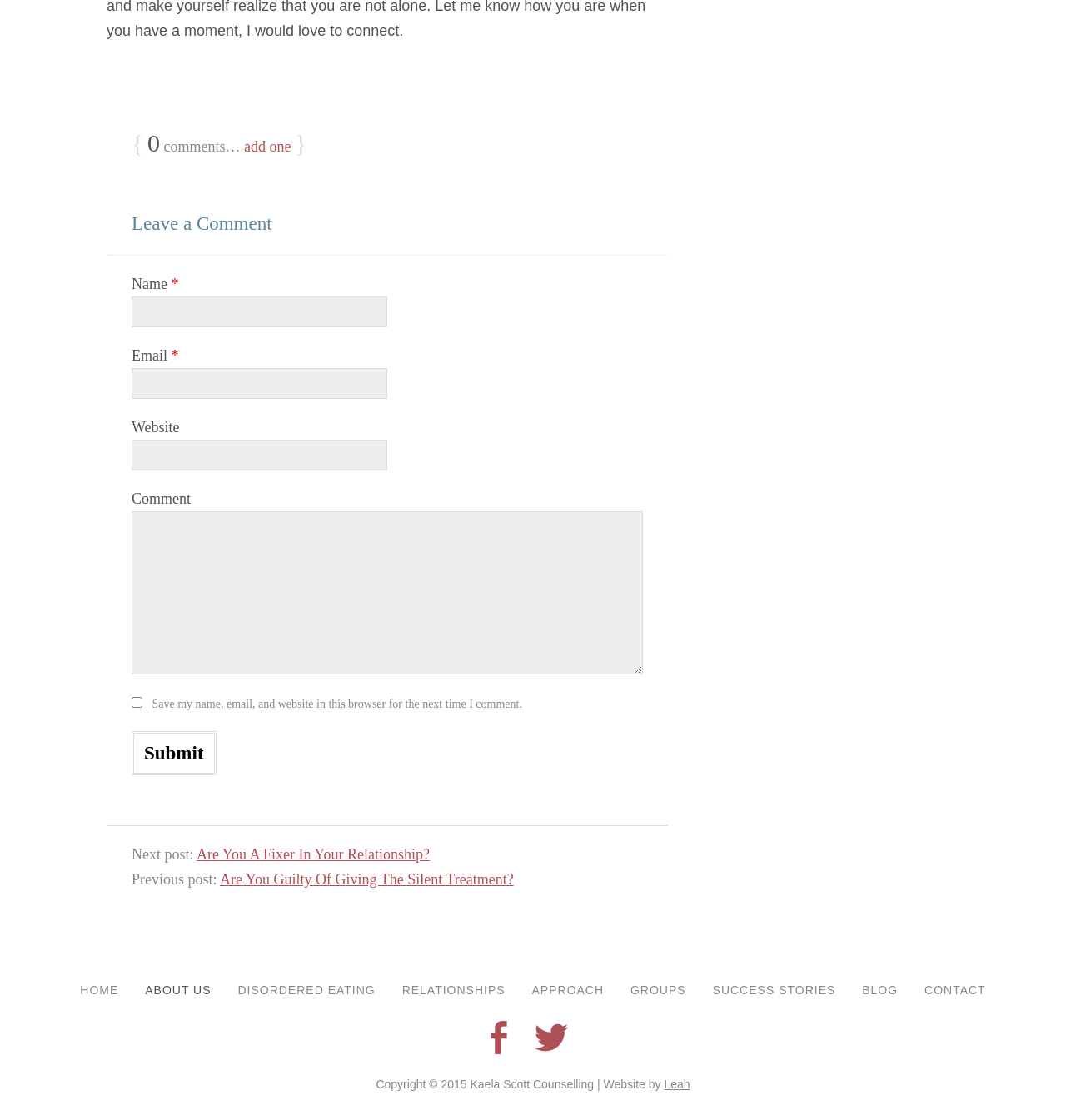Provide the bounding box coordinates of the area you need to click to execute the following instruction: "submit comment".

[0.123, 0.653, 0.203, 0.692]